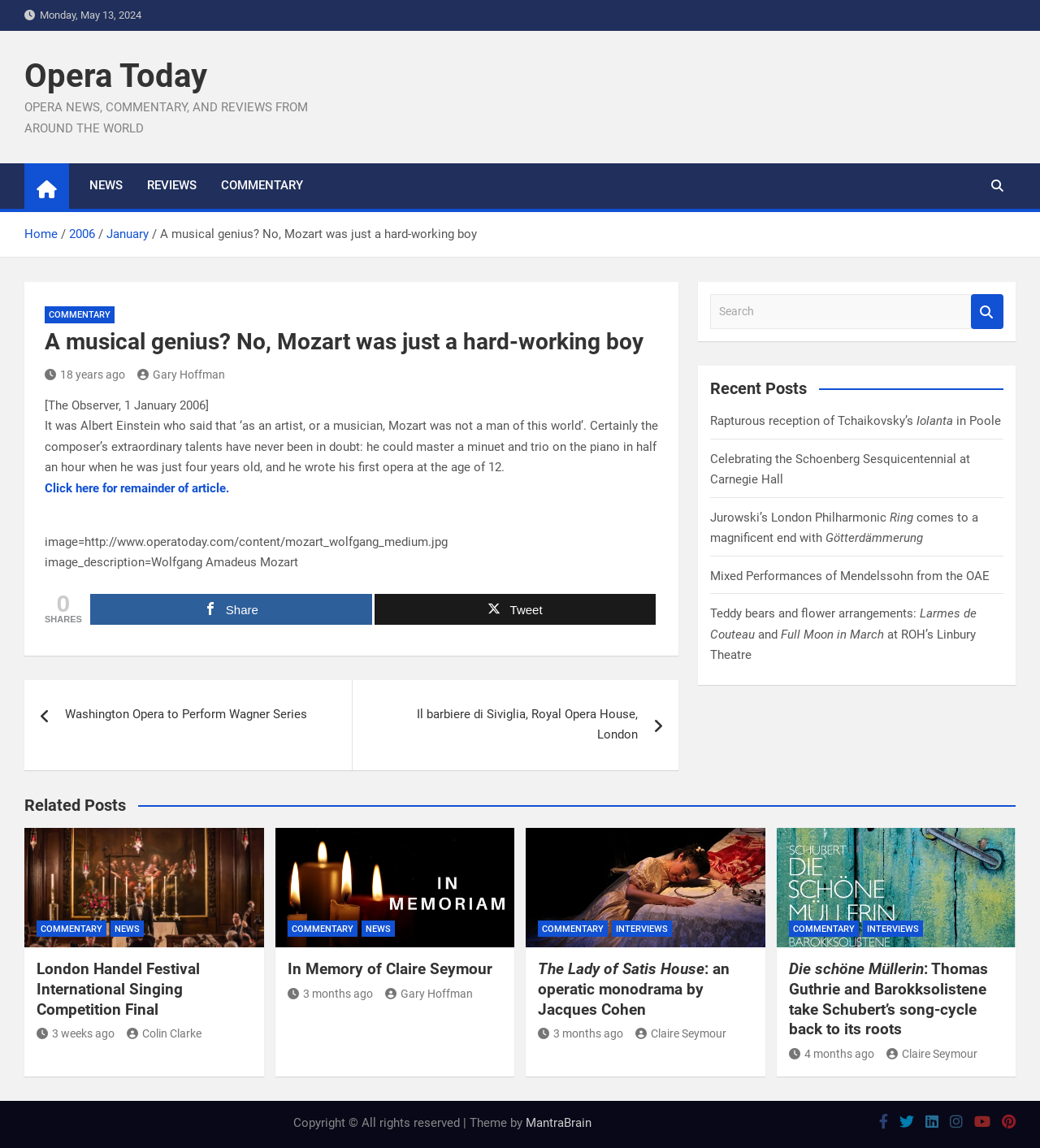Locate the bounding box coordinates of the area to click to fulfill this instruction: "Read the article 'A musical genius? No, Mozart was just a hard-working boy'". The bounding box should be presented as four float numbers between 0 and 1, in the order [left, top, right, bottom].

[0.154, 0.197, 0.459, 0.21]